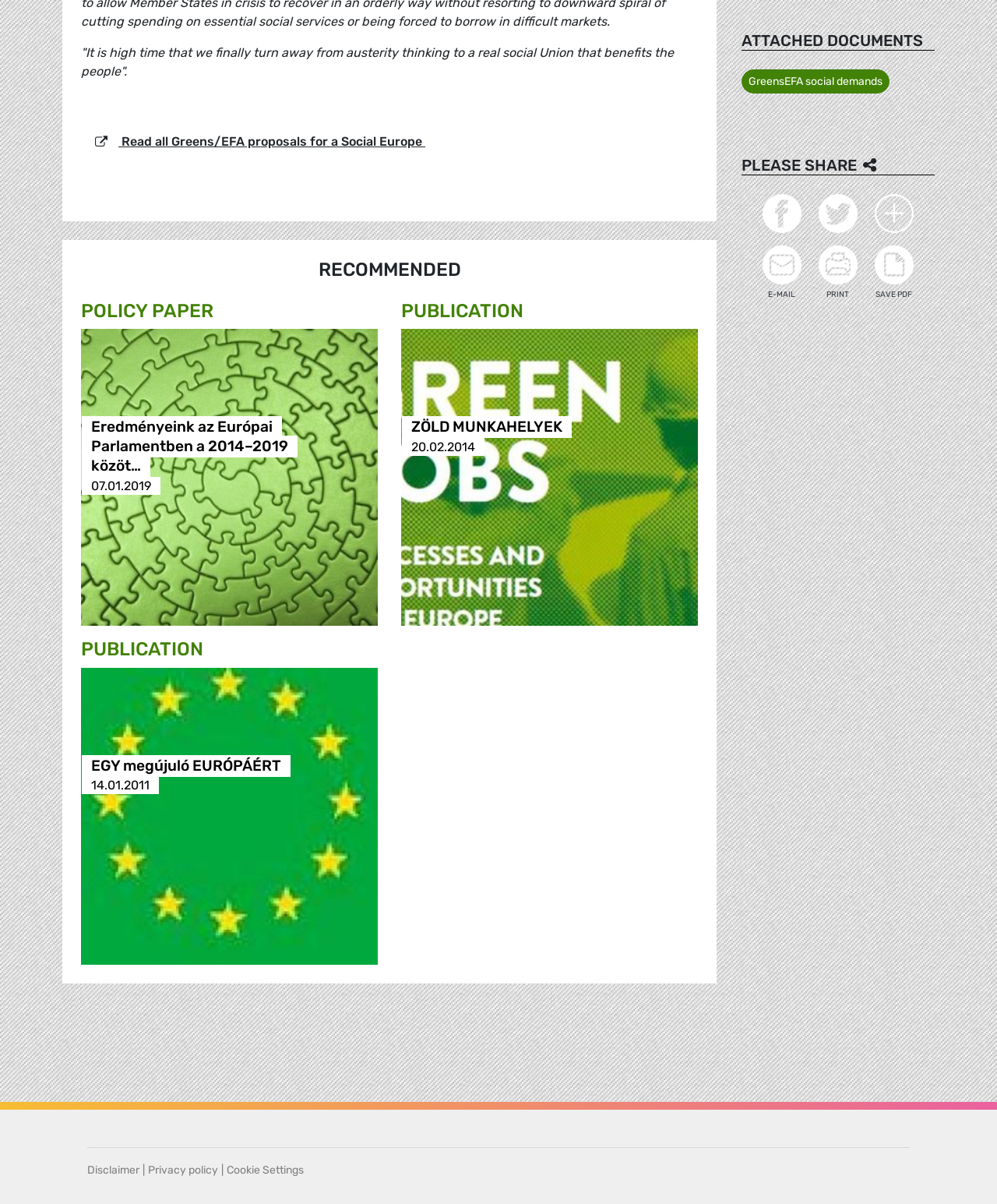What is the date of the 'ZÖLD MUNKAHELYEK' publication?
Identify the answer in the screenshot and reply with a single word or phrase.

20.02.2014